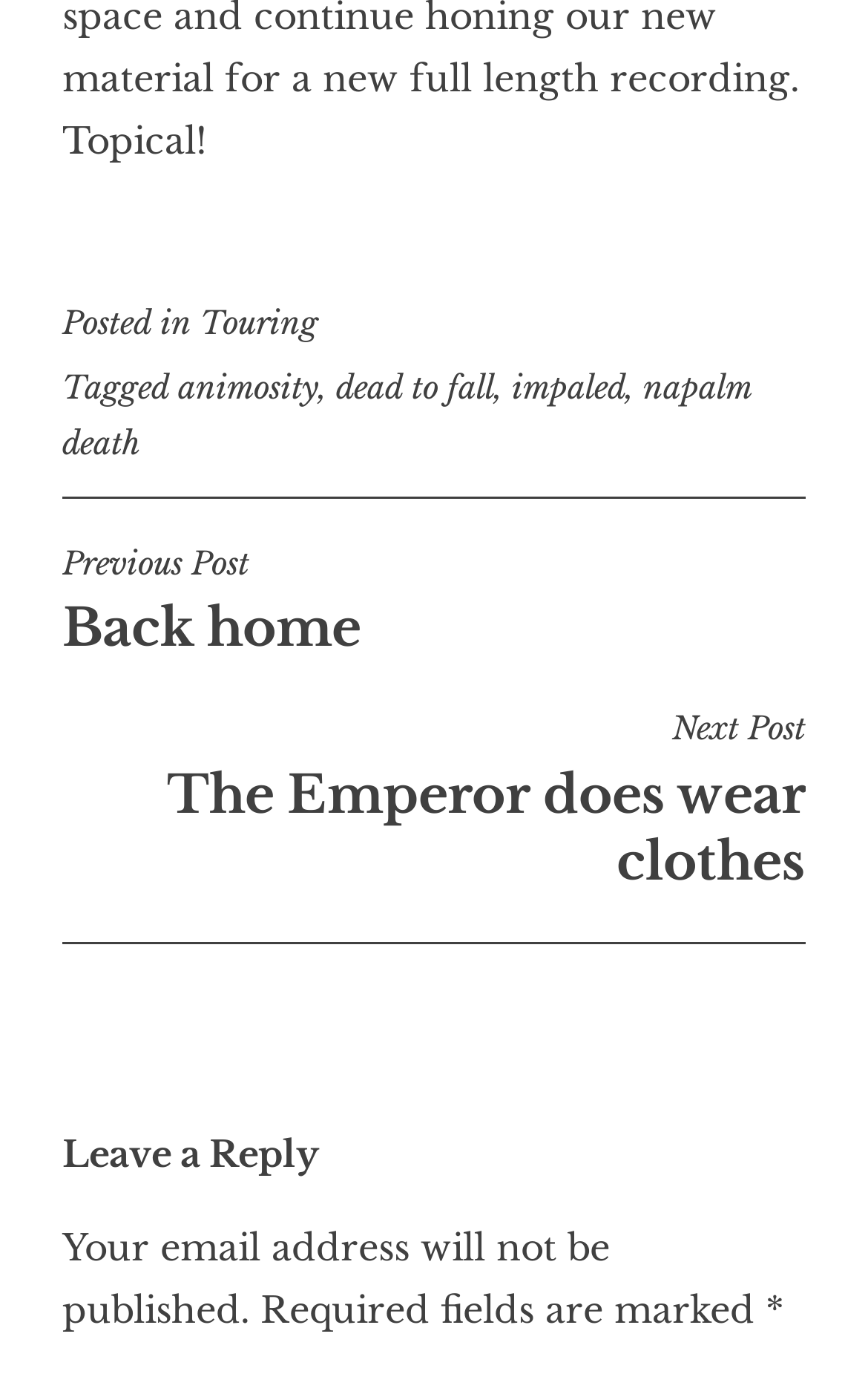Using the format (top-left x, top-left y, bottom-right x, bottom-right y), provide the bounding box coordinates for the described UI element. All values should be floating point numbers between 0 and 1: dead to fall

[0.387, 0.264, 0.569, 0.292]